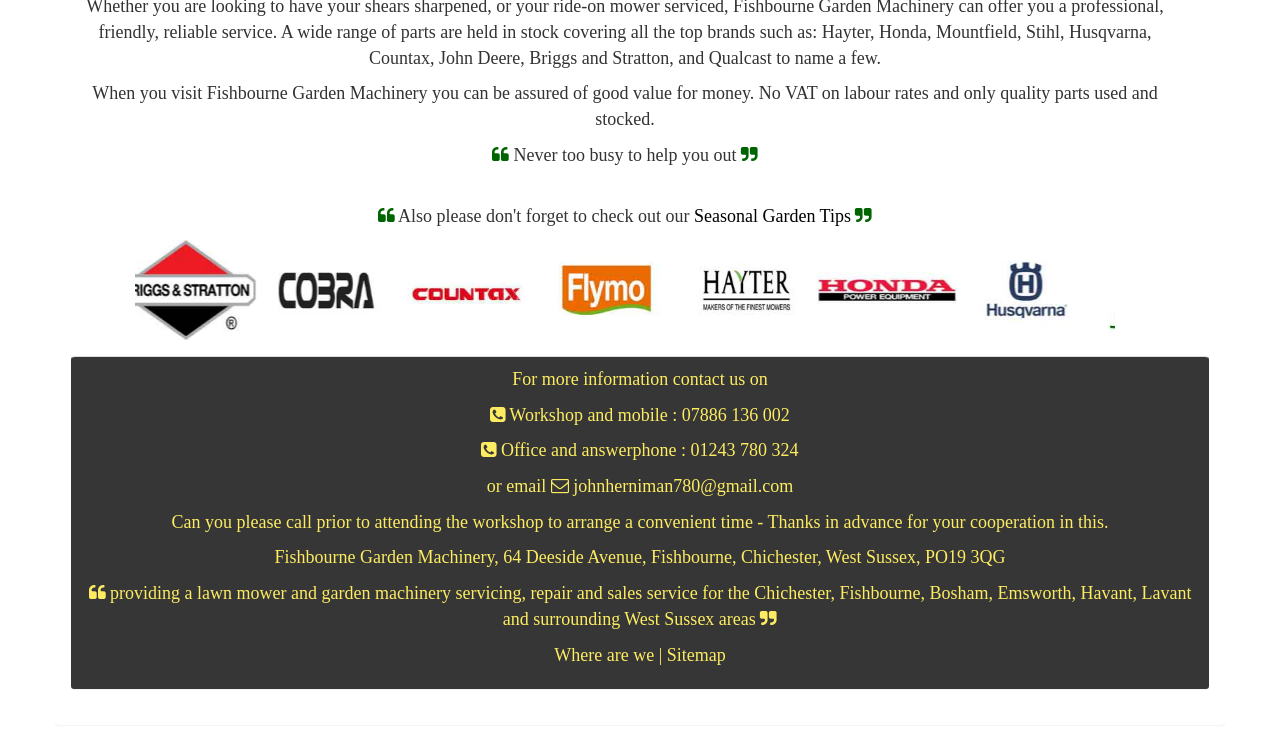Locate the bounding box of the UI element described in the following text: "Seasonal Garden Tips".

[0.542, 0.277, 0.665, 0.304]